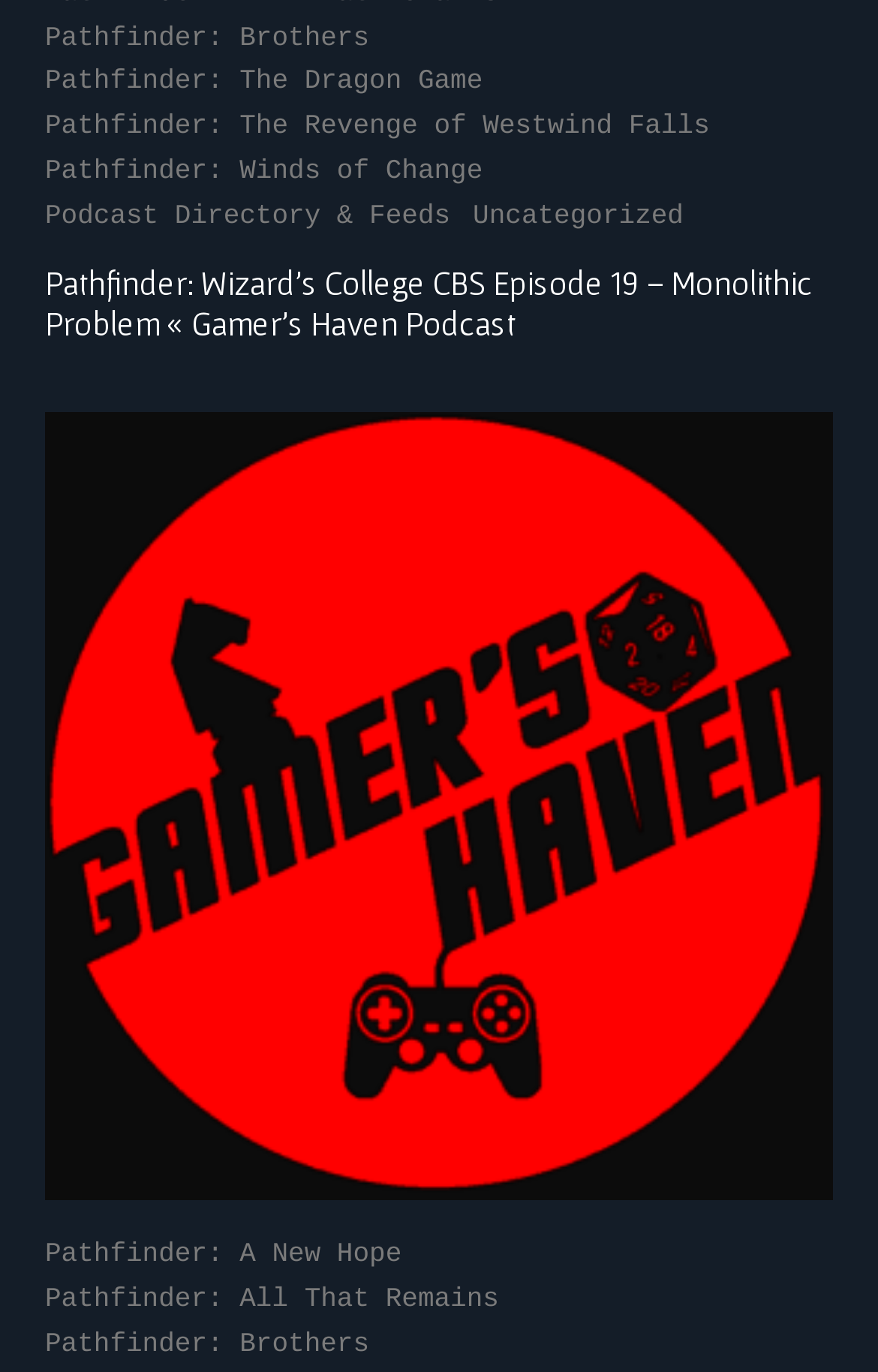Identify the bounding box coordinates for the UI element that matches this description: "Pathfinder: All That Remains".

[0.051, 0.932, 0.568, 0.965]